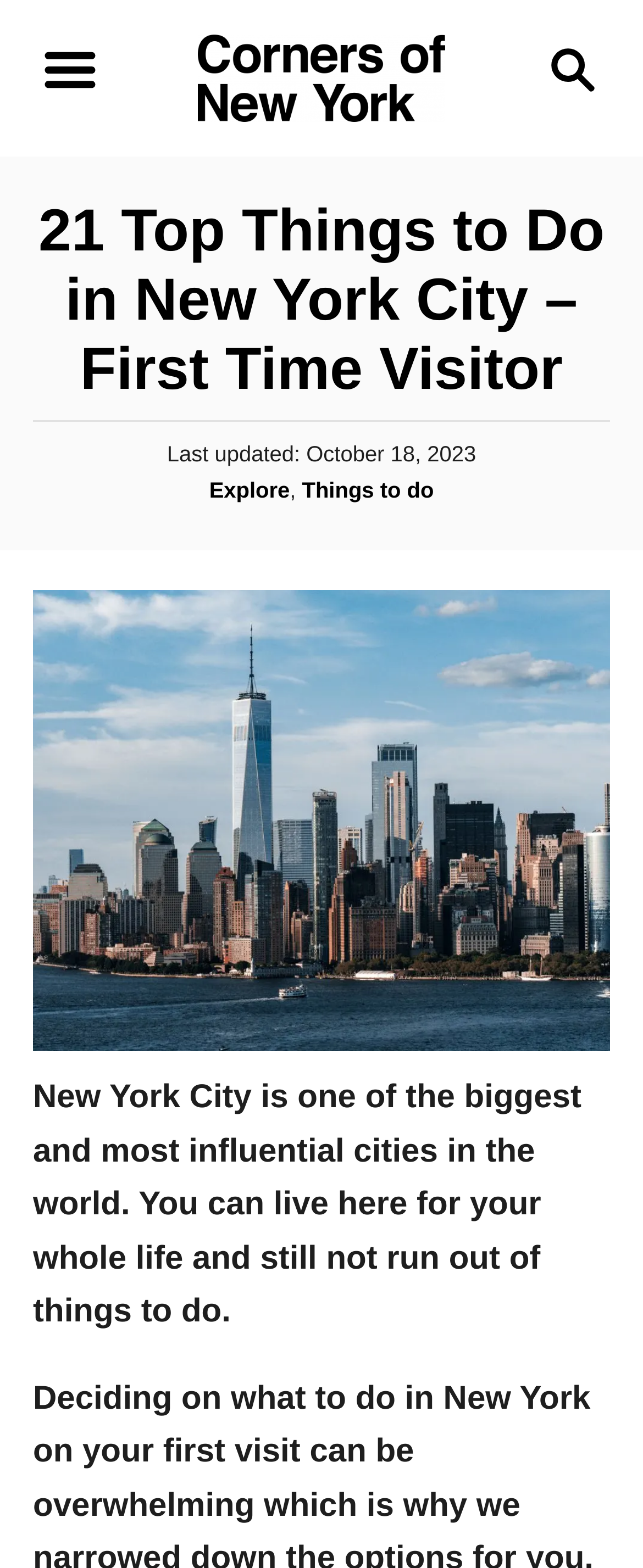Can you find and provide the title of the webpage?

21 Top Things to Do in New York City – First Time Visitor